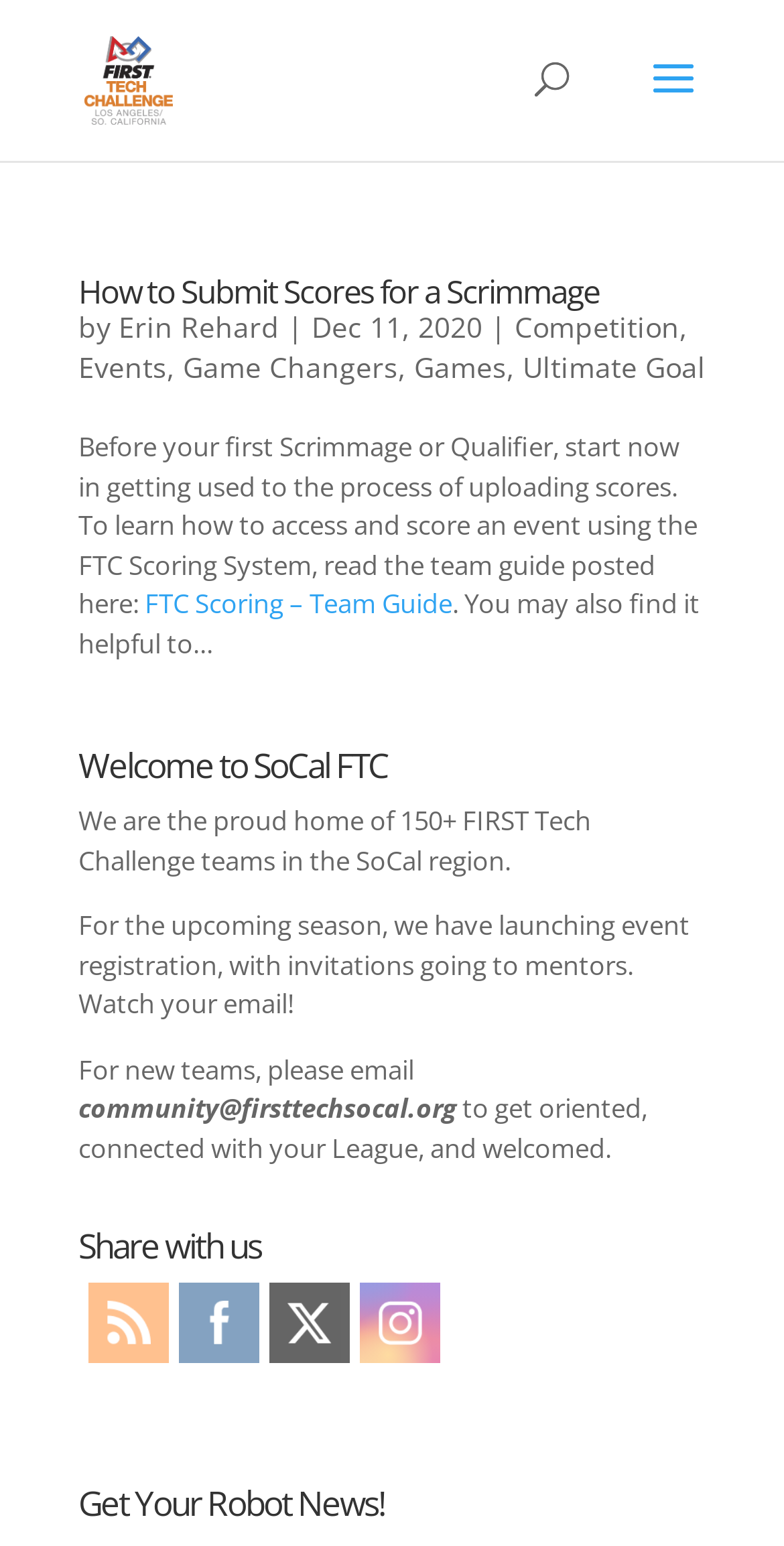Please locate the bounding box coordinates for the element that should be clicked to achieve the following instruction: "Read the team guide on FTC Scoring System". Ensure the coordinates are given as four float numbers between 0 and 1, i.e., [left, top, right, bottom].

[0.185, 0.378, 0.577, 0.402]